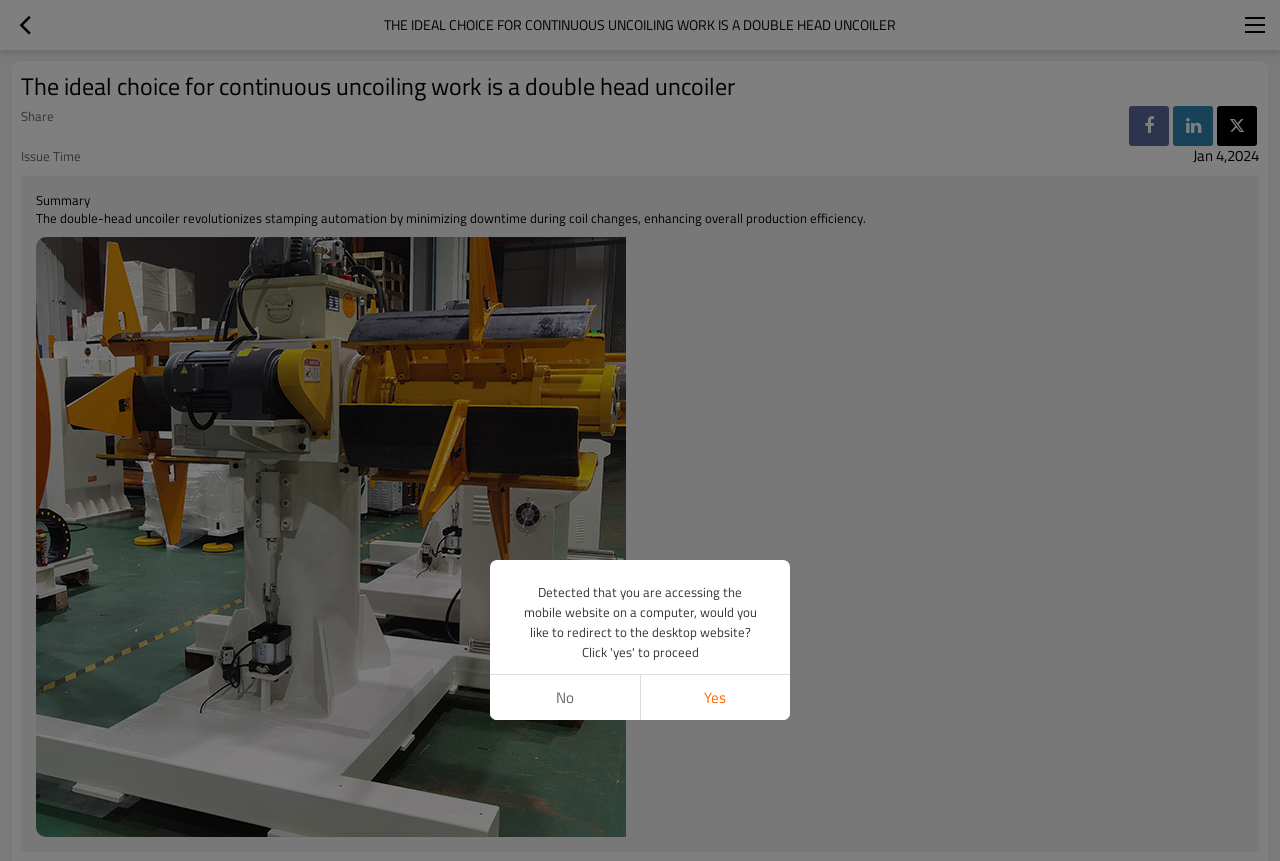Please extract the title of the webpage.

The ideal choice for continuous uncoiling work is a double head uncoiler